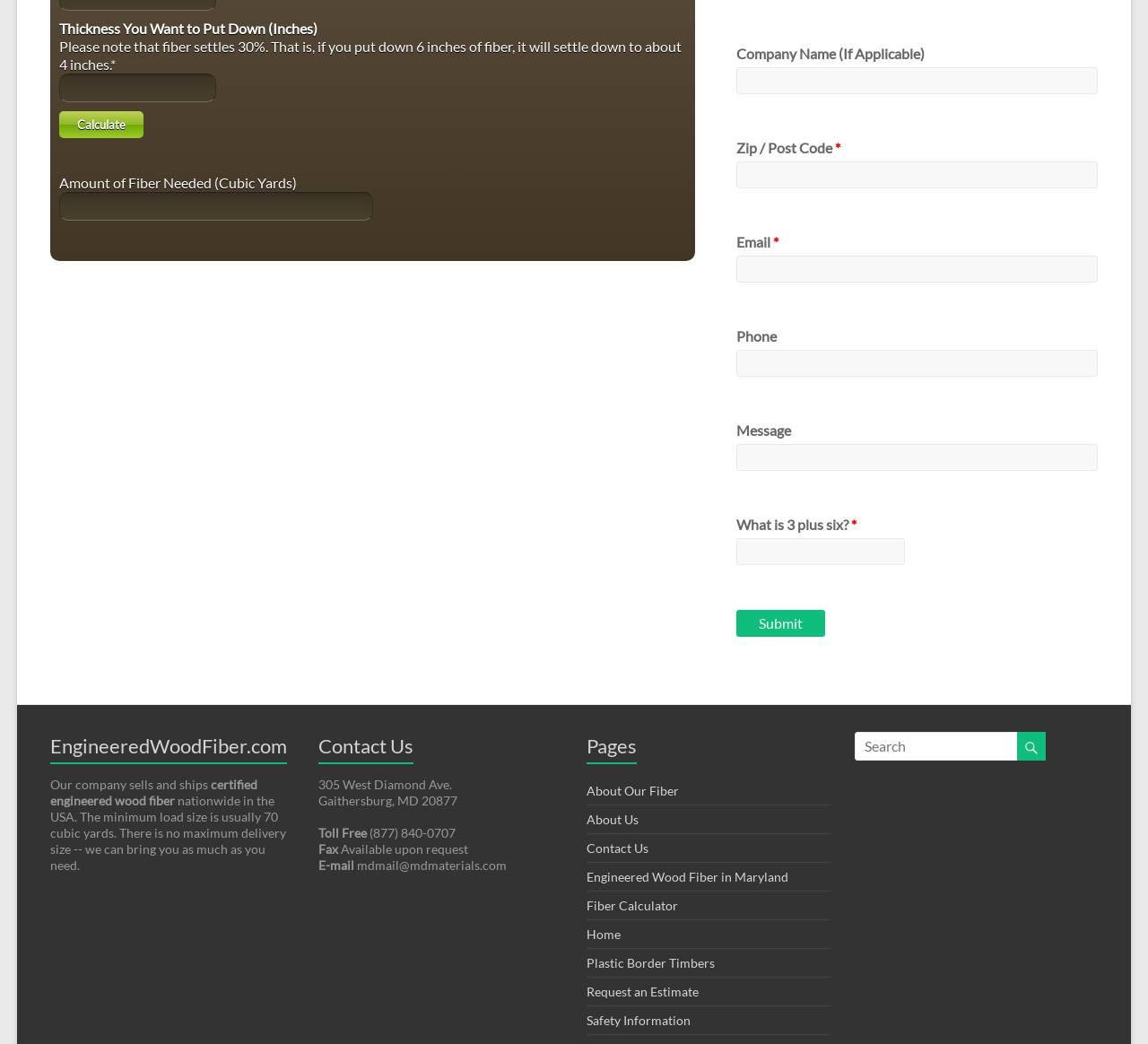Given the description Twitter, predict the bounding box coordinates of the UI element. Ensure the coordinates are in the format (top-left x, top-left y, bottom-right x, bottom-right y) and all values are between 0 and 1.

None